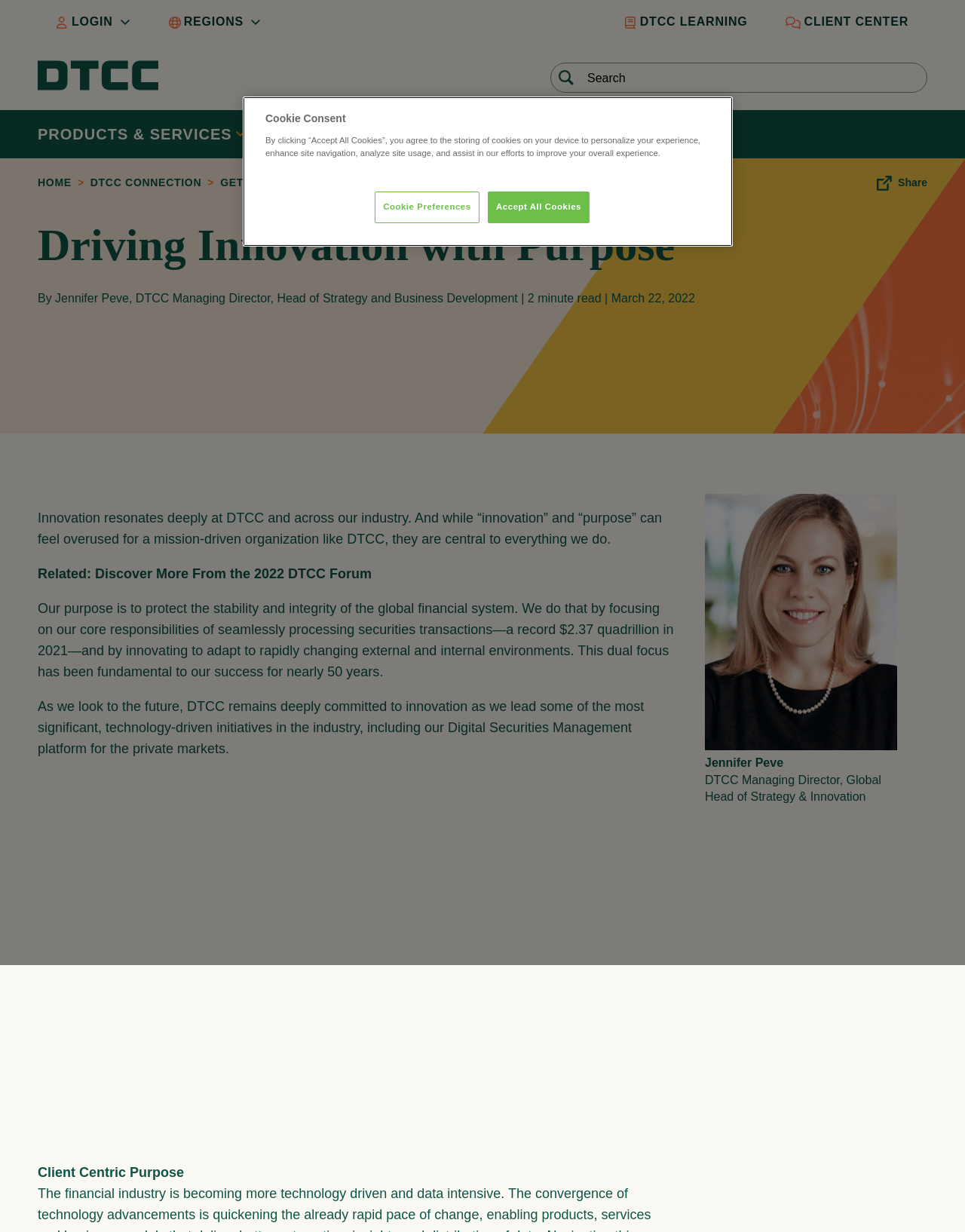What is the purpose of DTCC?
Refer to the image and offer an in-depth and detailed answer to the question.

According to the article, DTCC's purpose is to 'protect the stability and integrity of the global financial system'.